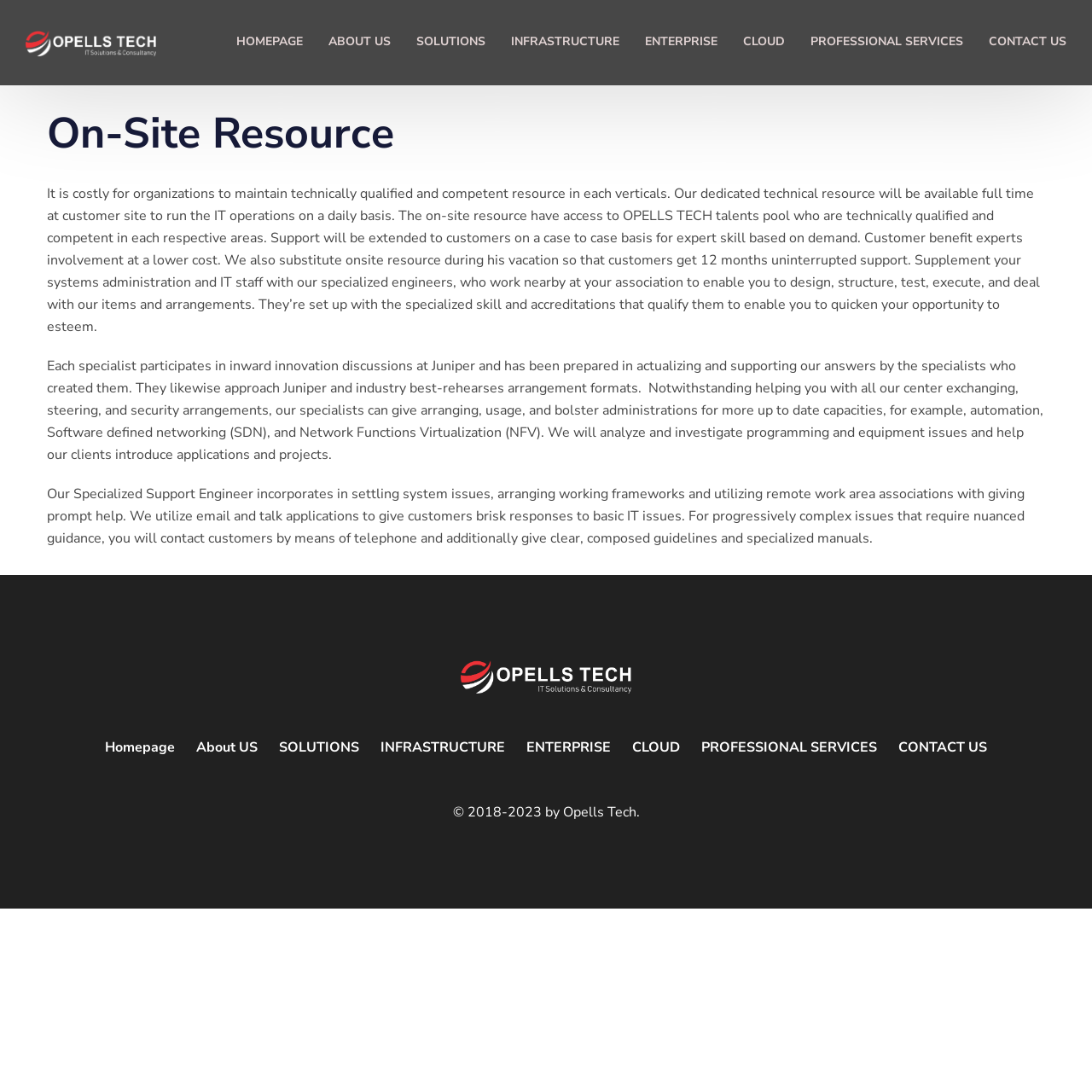Please locate the UI element described by "SOLUTIONS" and provide its bounding box coordinates.

[0.381, 0.033, 0.445, 0.077]